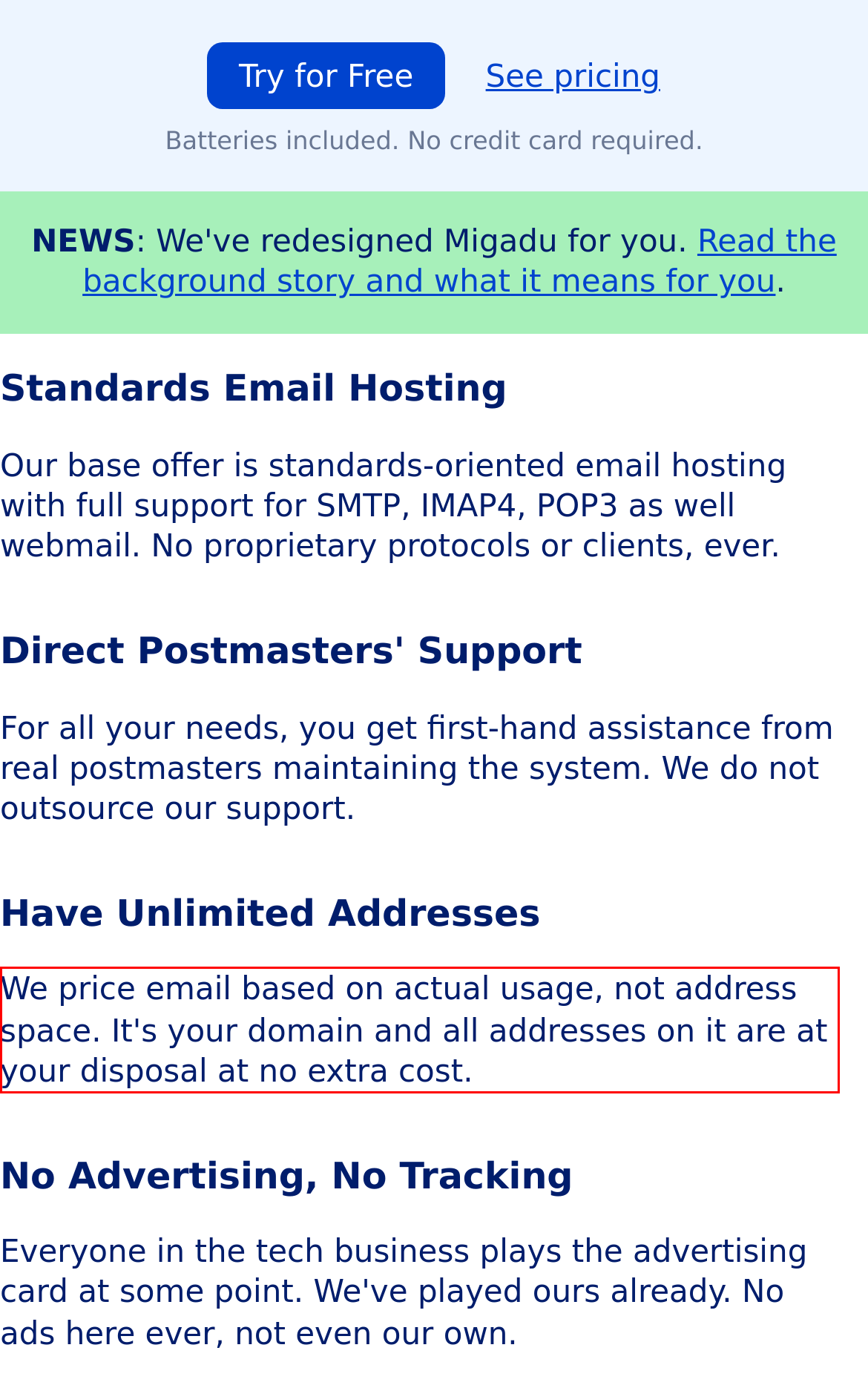Using the provided screenshot of a webpage, recognize and generate the text found within the red rectangle bounding box.

We price email based on actual usage, not address space. It's your domain and all addresses on it are at your disposal at no extra cost.